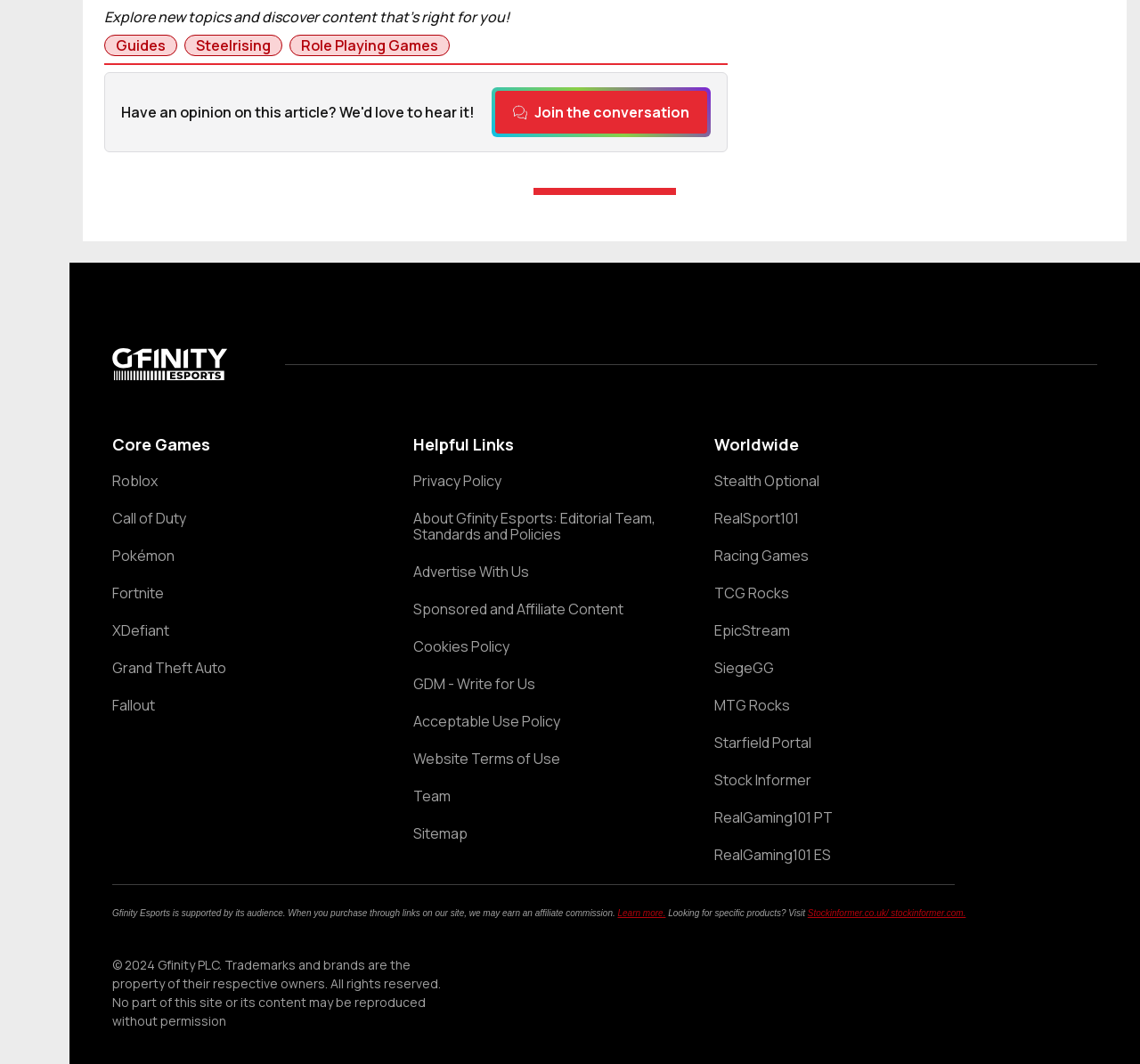Using the element description: "Team", determine the bounding box coordinates. The coordinates should be in the format [left, top, right, bottom], with values between 0 and 1.

[0.363, 0.741, 0.589, 0.756]